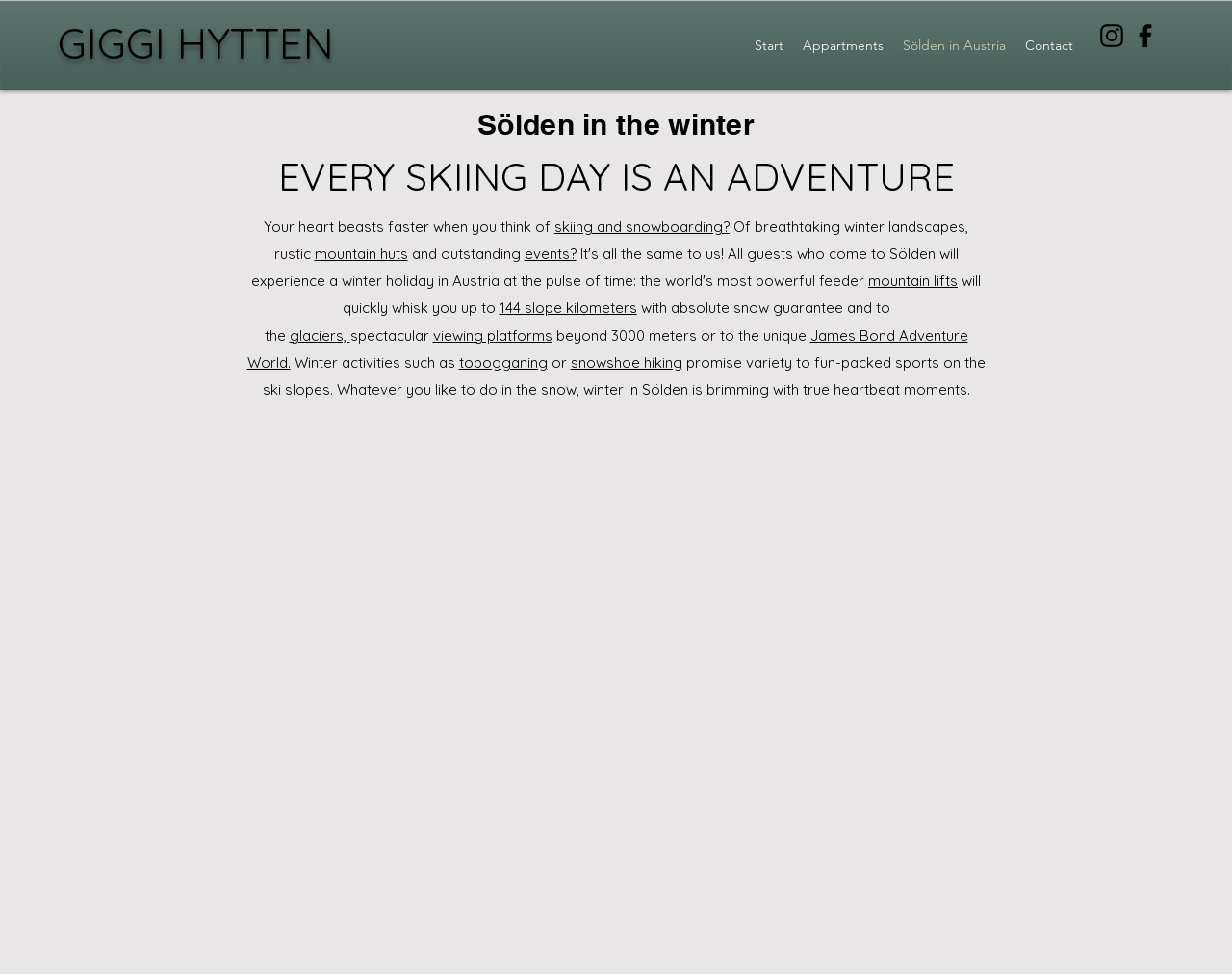What is the name of the adventure world mentioned on this webpage?
Answer the question with a single word or phrase, referring to the image.

James Bond Adventure World